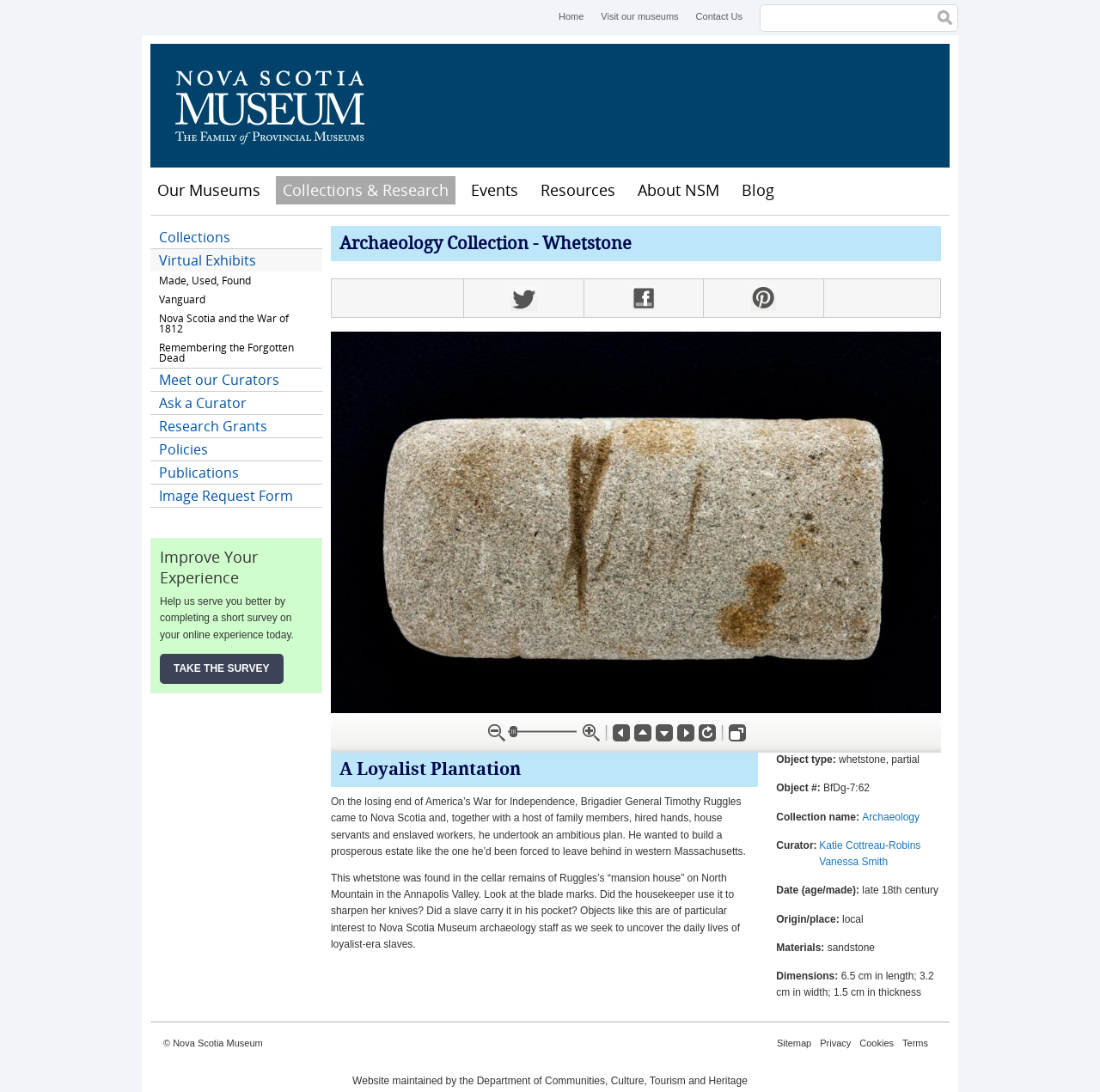Please mark the bounding box coordinates of the area that should be clicked to carry out the instruction: "Explore the Archaeology Collection".

[0.309, 0.216, 0.48, 0.232]